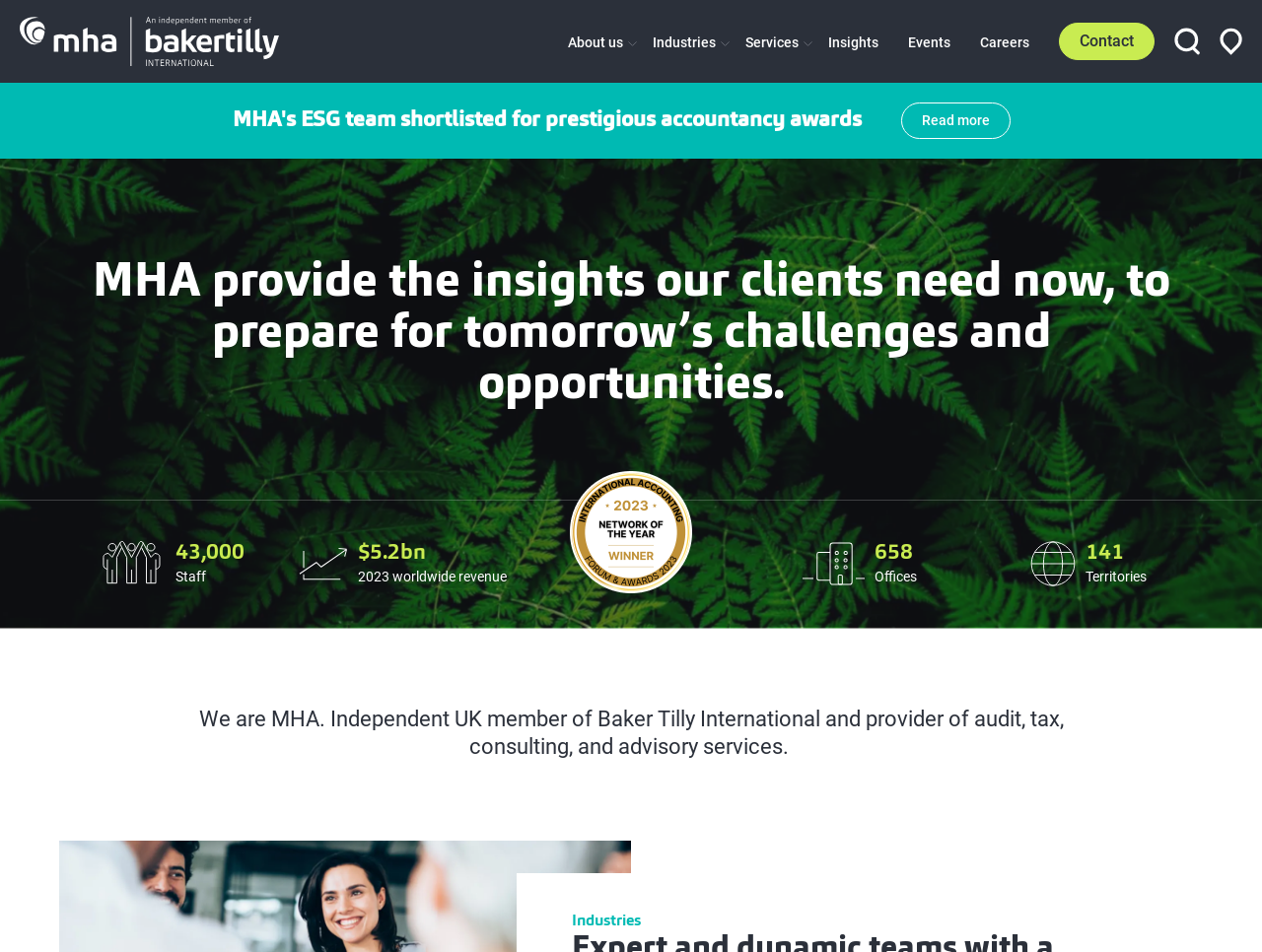Determine the bounding box coordinates of the area to click in order to meet this instruction: "Go to About us".

[0.45, 0.036, 0.494, 0.052]